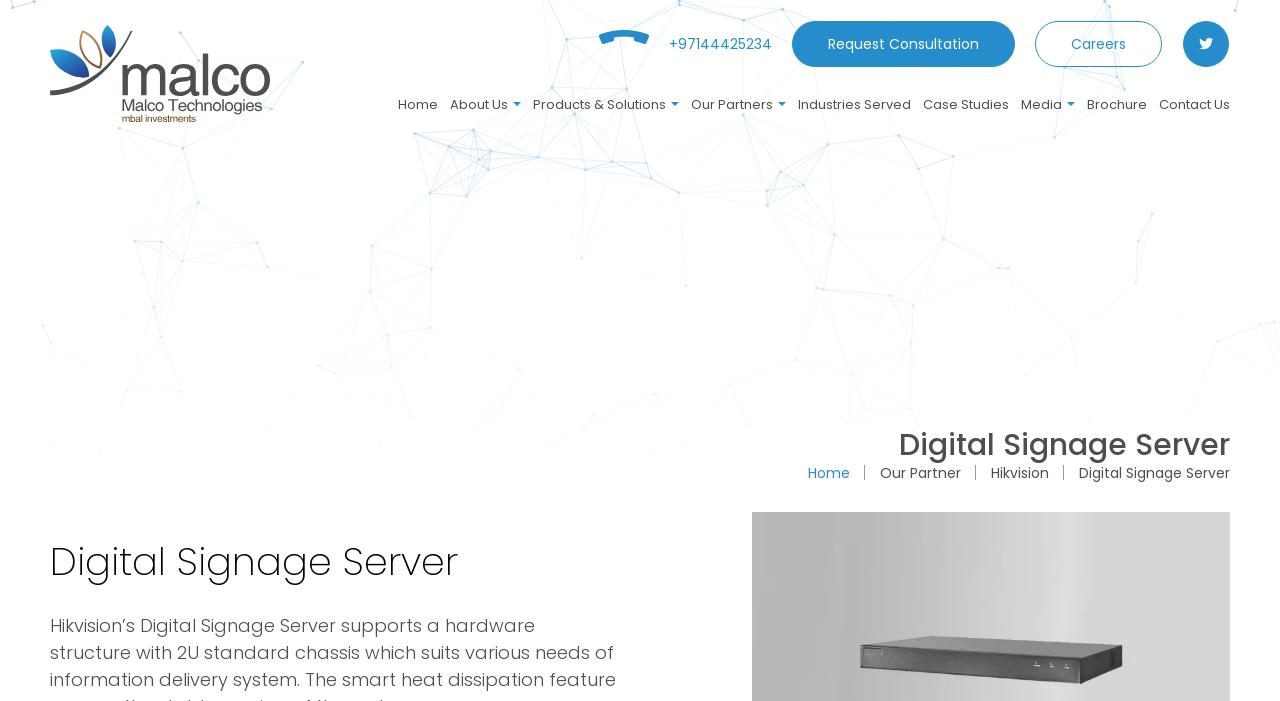Can you determine the bounding box coordinates of the area that needs to be clicked to fulfill the following instruction: "Ask a question"?

None